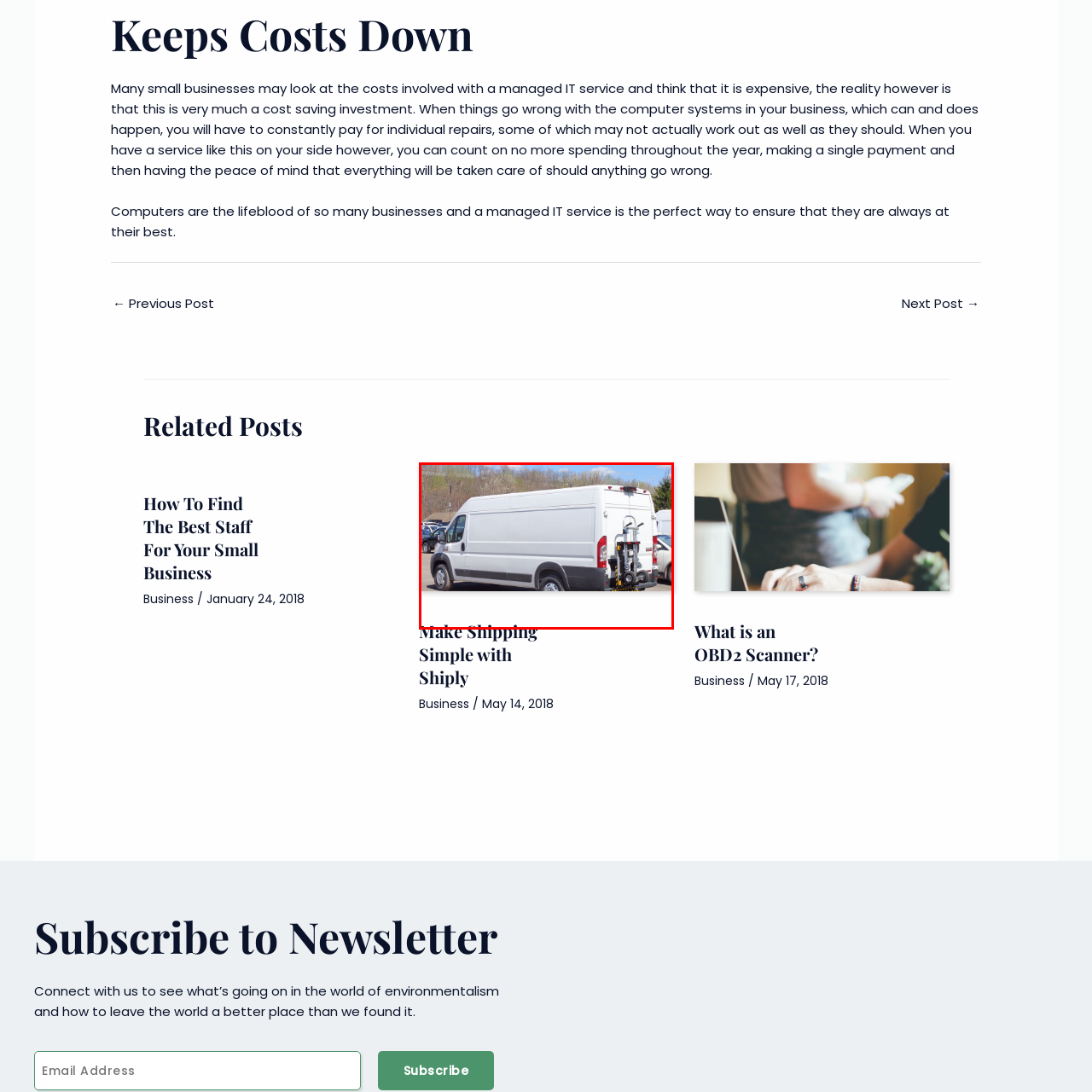Provide a thorough description of the scene captured within the red rectangle.

The image showcases a white commercial van designed for efficient shipping and delivery. This particular vehicle emphasizes practicality and functionality, highlighted by its spacious cargo area, perfect for transporting goods. Attached to the rear is a specialized lift or ramp, facilitating the loading and unloading of packages, particularly useful for bulky or heavy items. Positioned in a parking lot, the van reflects a clean and professional aesthetic, ideal for businesses looking to enhance their logistics and shipping operations. The caption "Make Shipping Simple with Shiply" suggests a focus on streamlining shipping processes, positioning this van as an integral part of effective delivery solutions for businesses.